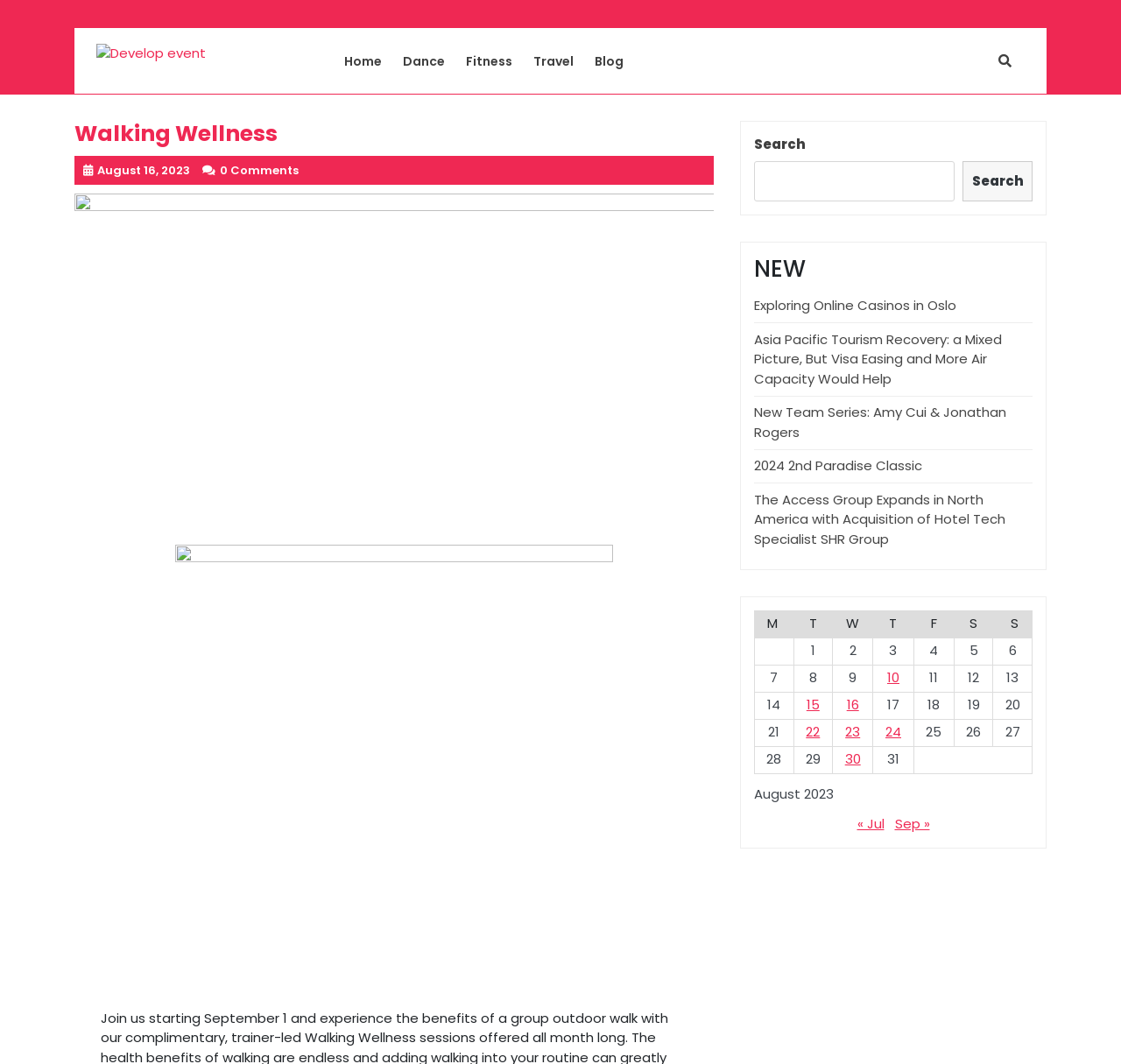Can you specify the bounding box coordinates of the area that needs to be clicked to fulfill the following instruction: "Click on the 'Develop event' link"?

[0.086, 0.041, 0.184, 0.073]